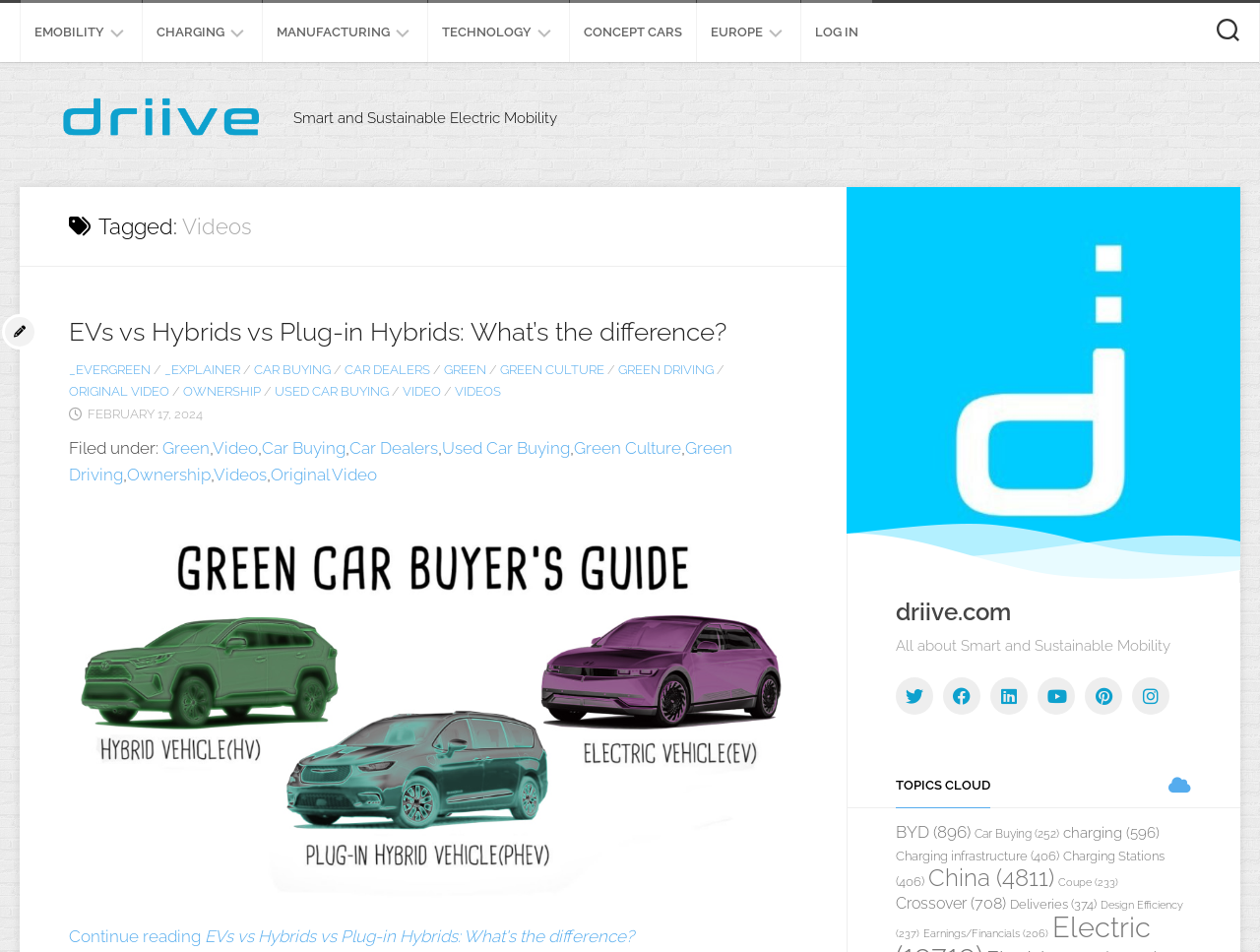Summarize the webpage with a detailed and informative caption.

The webpage is about electric mobility and sustainable transportation, with a focus on videos. At the top, there is a navigation menu with links to various topics, including E-Mobility, EV, E-Bikes, Transportation Alternatives, Charging, Manufacturing, Technology, and more. Each link has a corresponding button next to it.

Below the navigation menu, there is a heading that reads "Smart and Sustainable Electric Mobility" followed by a brief description. On the left side, there is a list of links to various topics, including EVs vs Hybrids vs Plug-in Hybrids, Car Buying, Car Dealers, Used Car Buying, Green, and more. Each link has a corresponding icon or image next to it.

In the main content area, there is a featured video with a heading that reads "EVs vs Hybrids vs Plug-in Hybrids: What's the difference?" followed by a brief description and a "Continue reading" link. Below the video, there are links to related topics, including Green Culture, Green Driving, Ownership, and more.

At the bottom of the page, there is a footer section with links to social media platforms, a topics cloud, and a list of popular topics, including BYD, Car Buying, and Charging. Each topic has a corresponding number of items in parentheses.